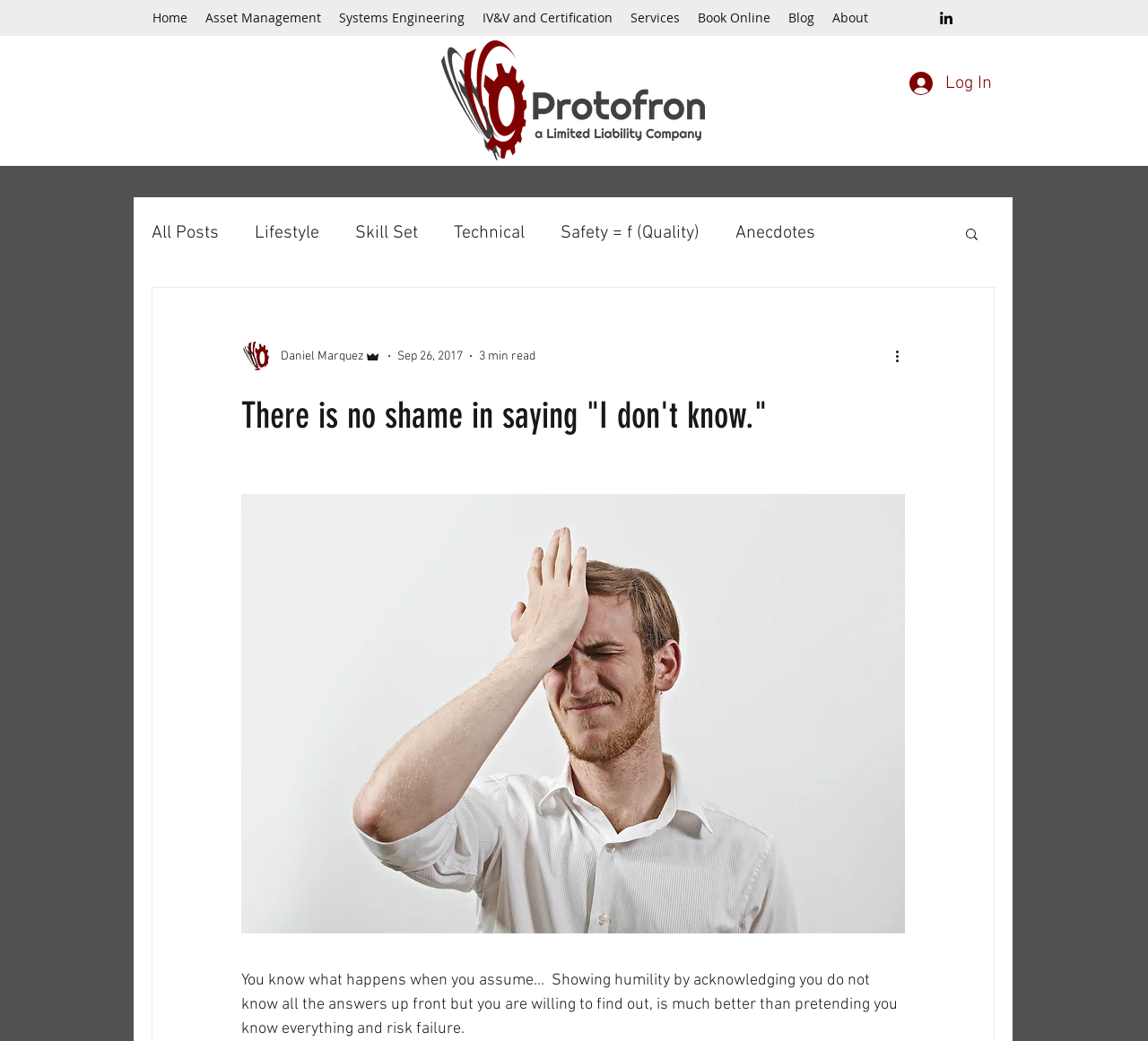Locate the bounding box coordinates of the clickable region to complete the following instruction: "Click the LinkedIn link."

[0.816, 0.009, 0.832, 0.026]